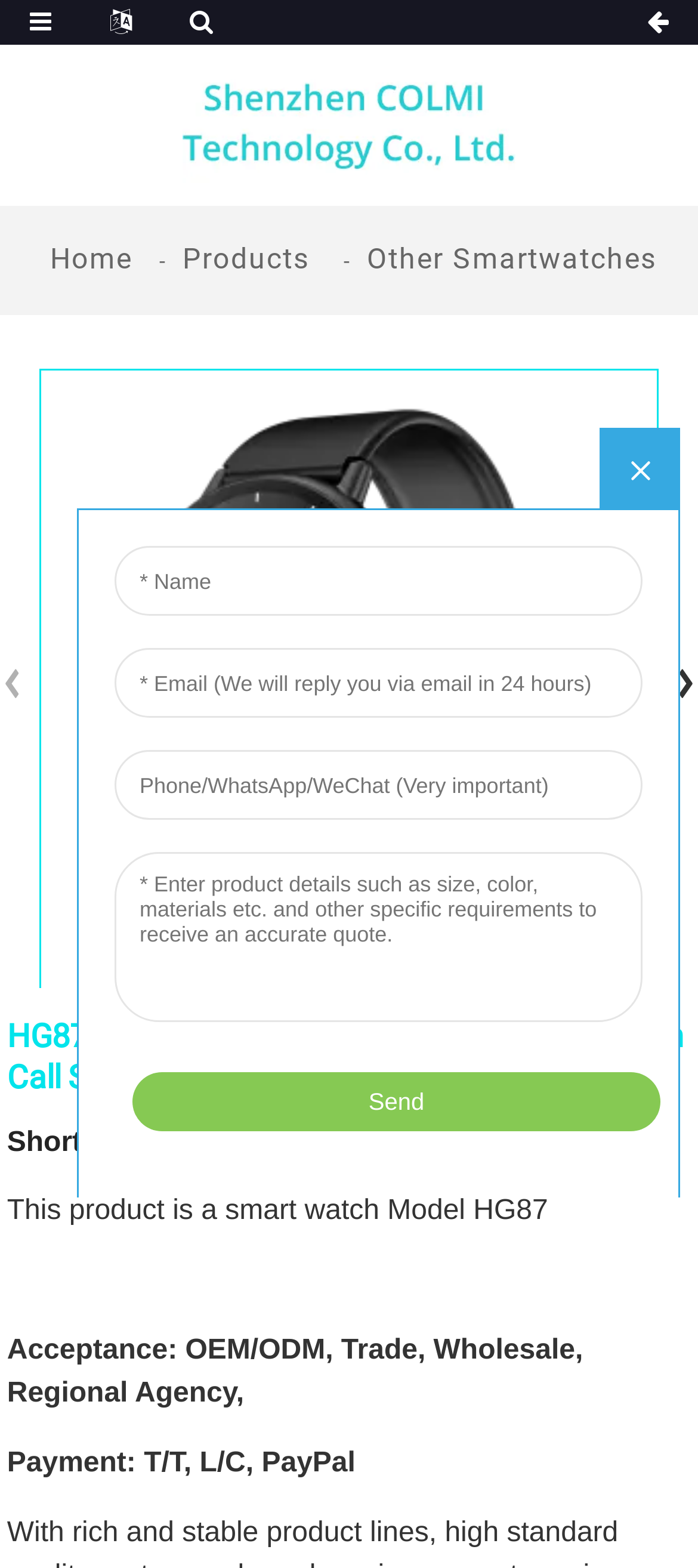Please extract the primary headline from the webpage.

HG87 Smartwatch Sports Waterproof Bluetooth Call Smart Watch